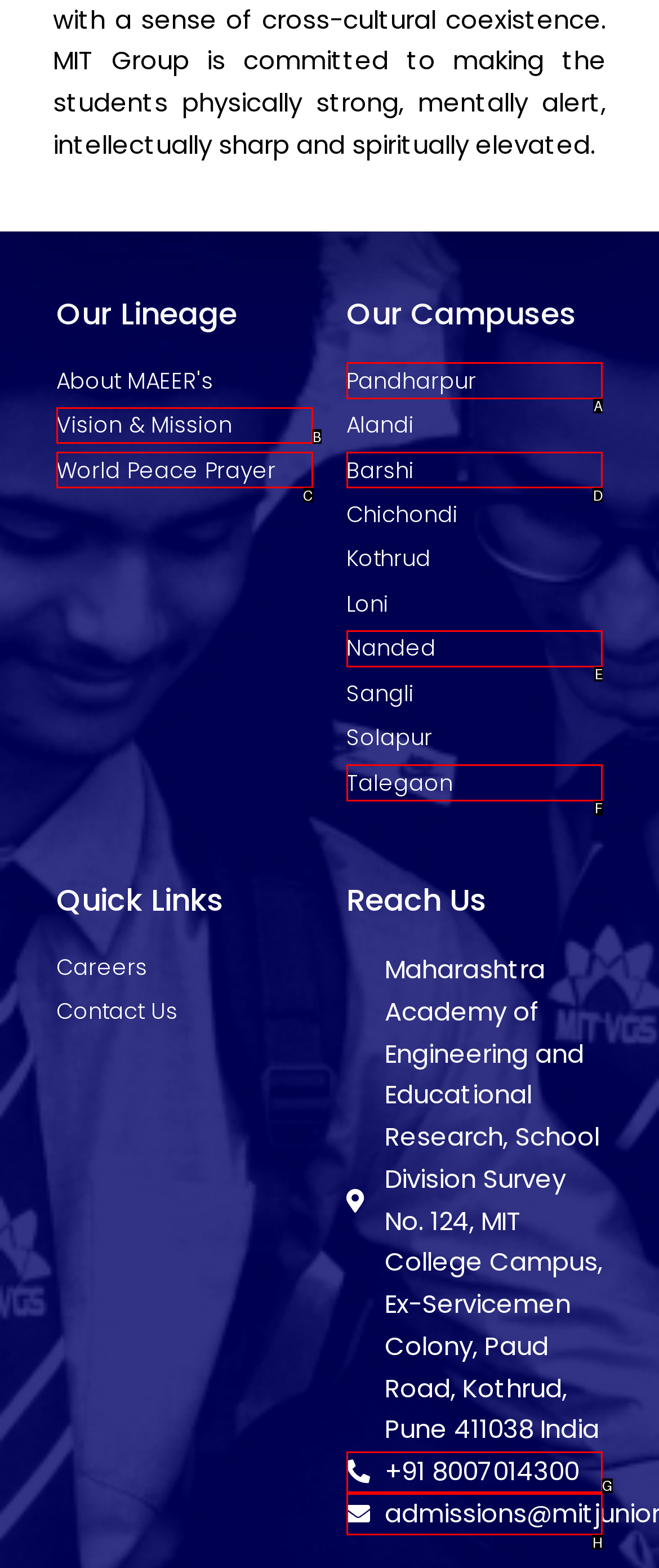Determine the letter of the element you should click to carry out the task: Call +91 8007014300
Answer with the letter from the given choices.

G